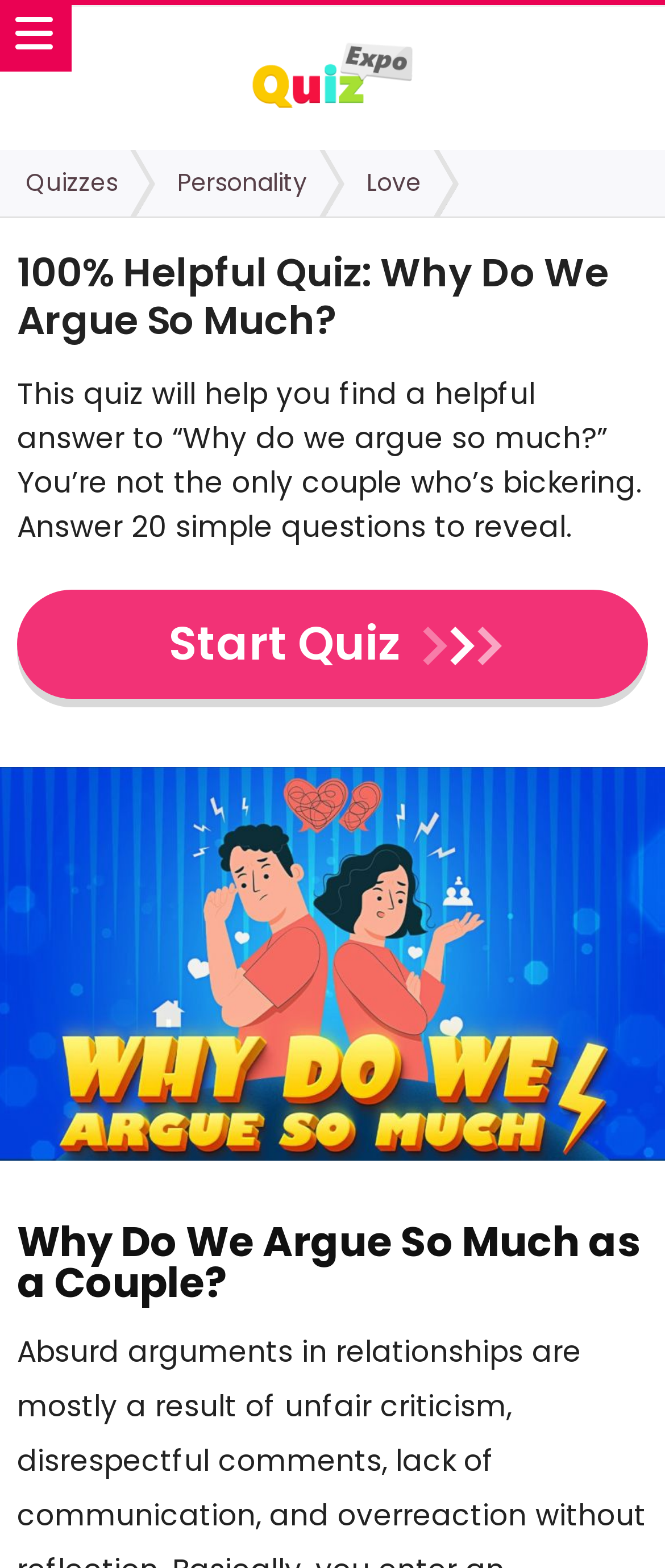Give a one-word or short-phrase answer to the following question: 
How many questions are in this quiz?

20